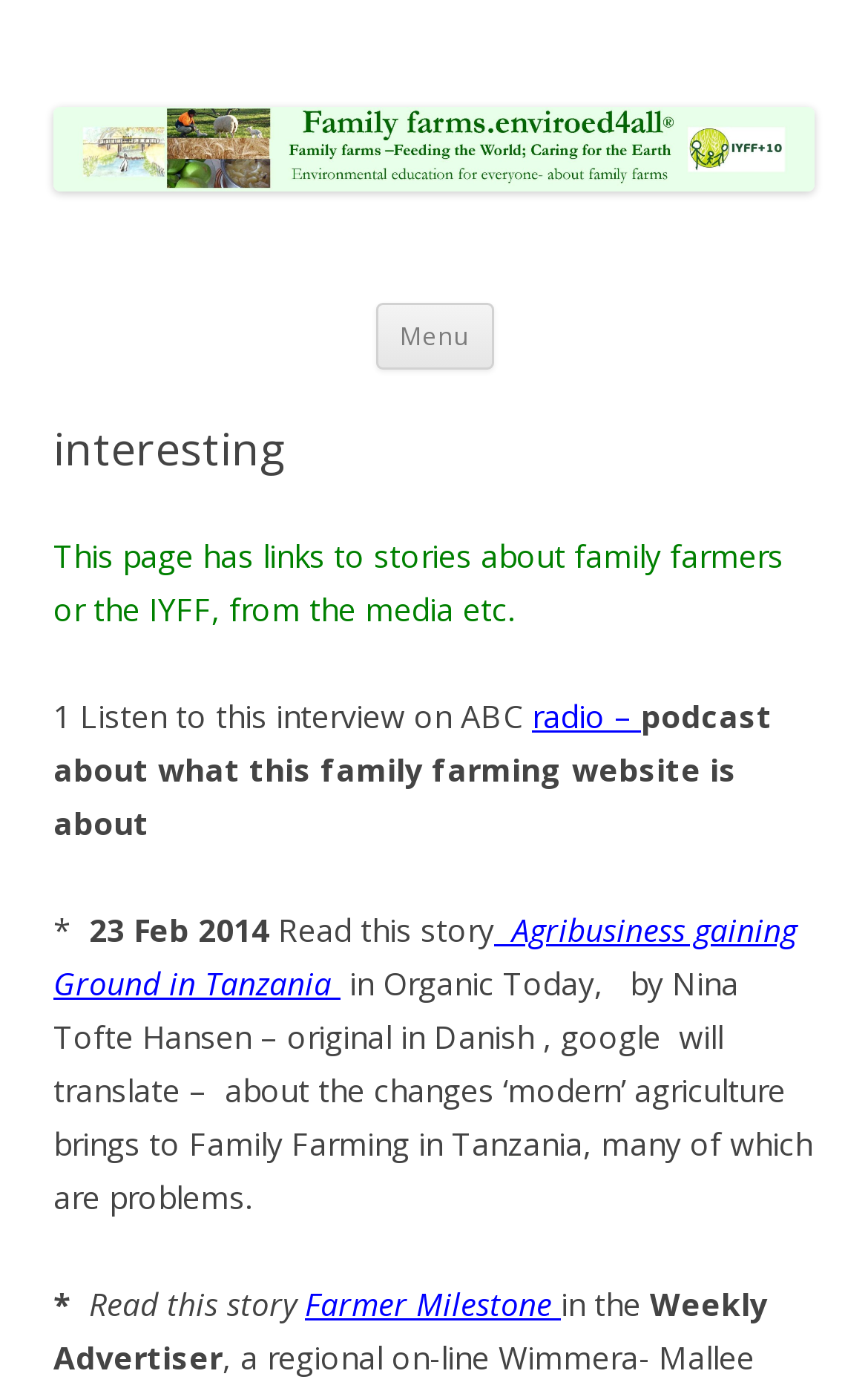Give a detailed account of the webpage's layout and content.

This webpage is about family farmers and the International Year of Family Farming (IYFF). At the top left, there is a link with no text. Below it, there is a heading "Menu" followed by a "Skip to content" link. 

On the top center of the page, there is a header with the title "interesting". Below the title, there is a paragraph of text that describes the purpose of the page, which is to provide links to stories about family farmers or the IYFF from the media. 

Following the introductory text, there is a list of news articles or stories. The first article is about an interview on ABC radio, with a link to the podcast. The article is dated February 23, 2014, and there is a "Read this story" link next to it. 

Below the first article, there is another article titled "Agribusiness gaining Ground in Tanzania" with a link to the story. The article is from Organic Today and discusses the changes that modern agriculture brings to family farming in Tanzania. 

Further down, there are more articles, including one titled "Farmer Milestone" from the Weekly Advertiser, with a "Read this story" link next to it.